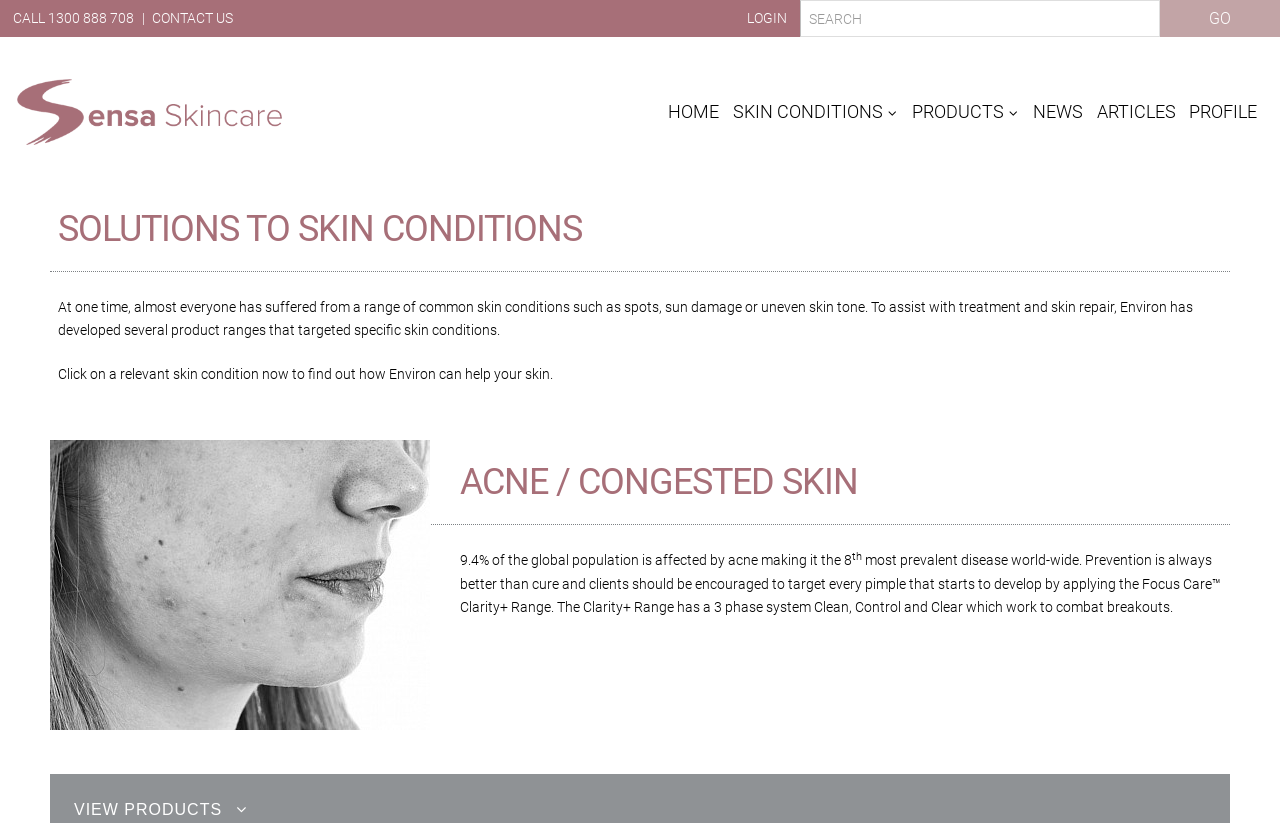Illustrate the webpage with a detailed description.

The webpage is about skin conditions and skincare products. At the top, there is a navigation bar with links to "CALL 1300 888 708", "CONTACT US", "LOGIN", and a search box. Below the navigation bar, there is a logo of Sensa Skincare and links to "HOME", "SKIN CONDITIONS", "PRODUCTS", "NEWS", "ARTICLES", and "PROFILE".

The main content of the webpage is divided into two sections. The left section lists various skin conditions, such as acne, cellulite, eyes, pigmentation, premature ageing, red skin, rosacea, sagging skin, scars, shaving rash, spots, sun damage, thin skin, uneven skin tone, and wrinkles. Each skin condition is a link that likely leads to a page with more information about the condition and how to treat it.

The right section appears to be an introduction to the skincare products offered by Environ. There is a heading "SOLUTIONS TO SKIN CONDITIONS" followed by a paragraph of text that explains how Environ has developed product ranges to target specific skin conditions. Below the text, there is a call-to-action to click on a relevant skin condition to find out how Environ can help. There is also an image of hyperpigmentation.

Further down the page, there is a section dedicated to acne and congested skin. There is a heading "ACNE / CONGESTED SKIN" followed by a paragraph of text that provides information about acne, including its prevalence and how to prevent it. The text also mentions the Focus Care Clarity+ Range, a product that can help combat breakouts.